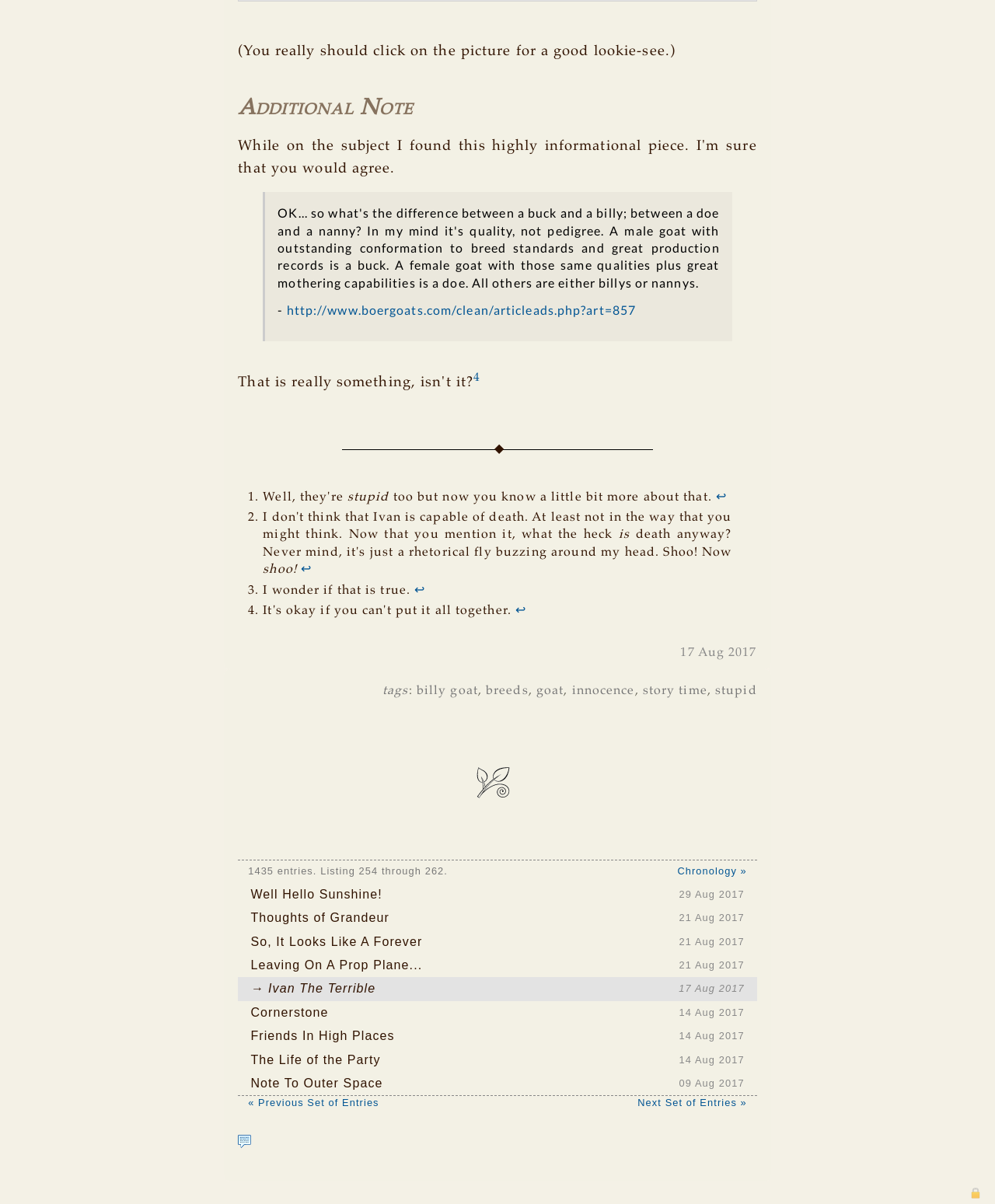Identify the coordinates of the bounding box for the element that must be clicked to accomplish the instruction: "Click on the link to read the article about Billy Goat breeds".

[0.419, 0.568, 0.48, 0.579]